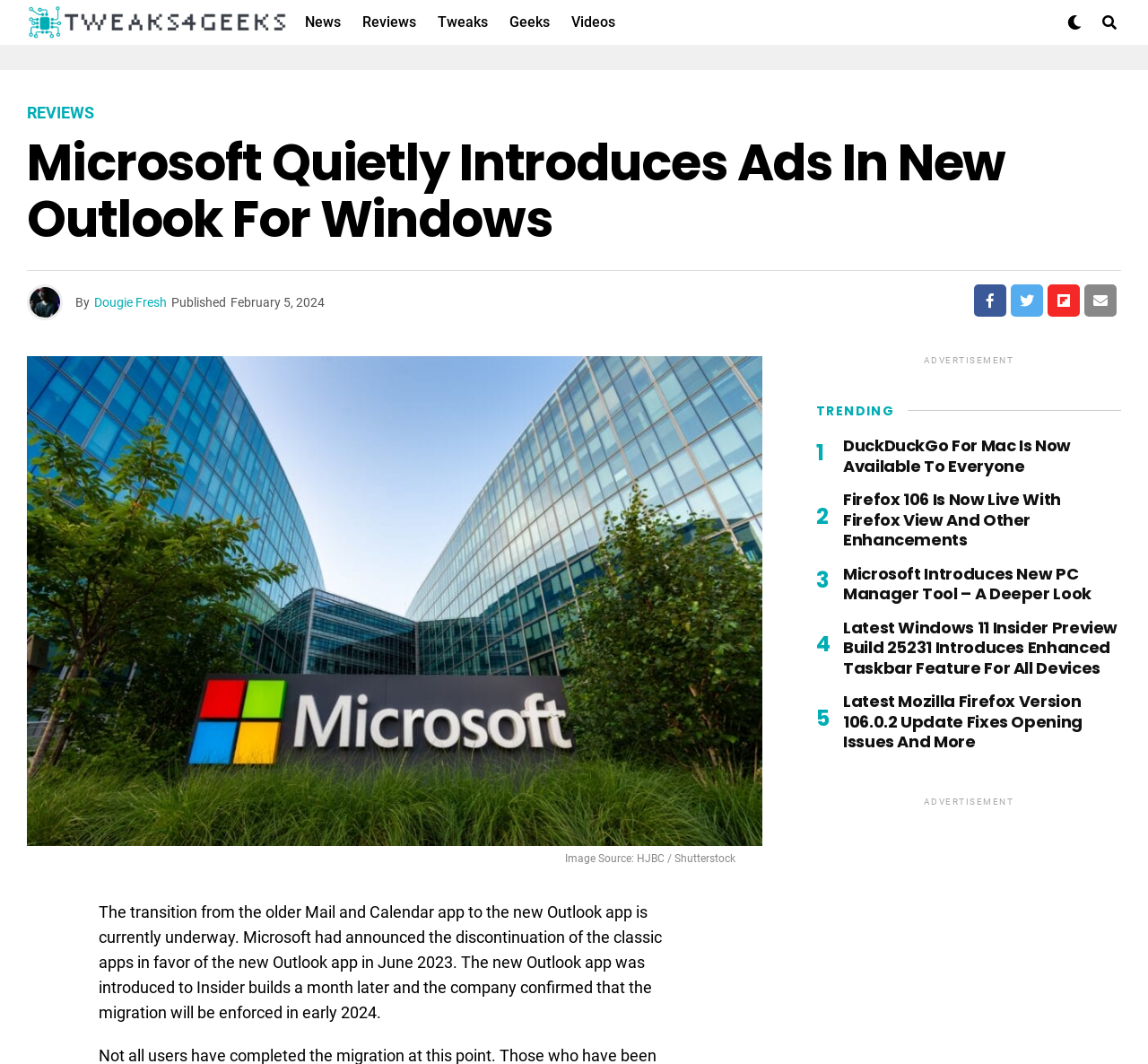Based on the element description "Videos", predict the bounding box coordinates of the UI element.

[0.49, 0.0, 0.544, 0.042]